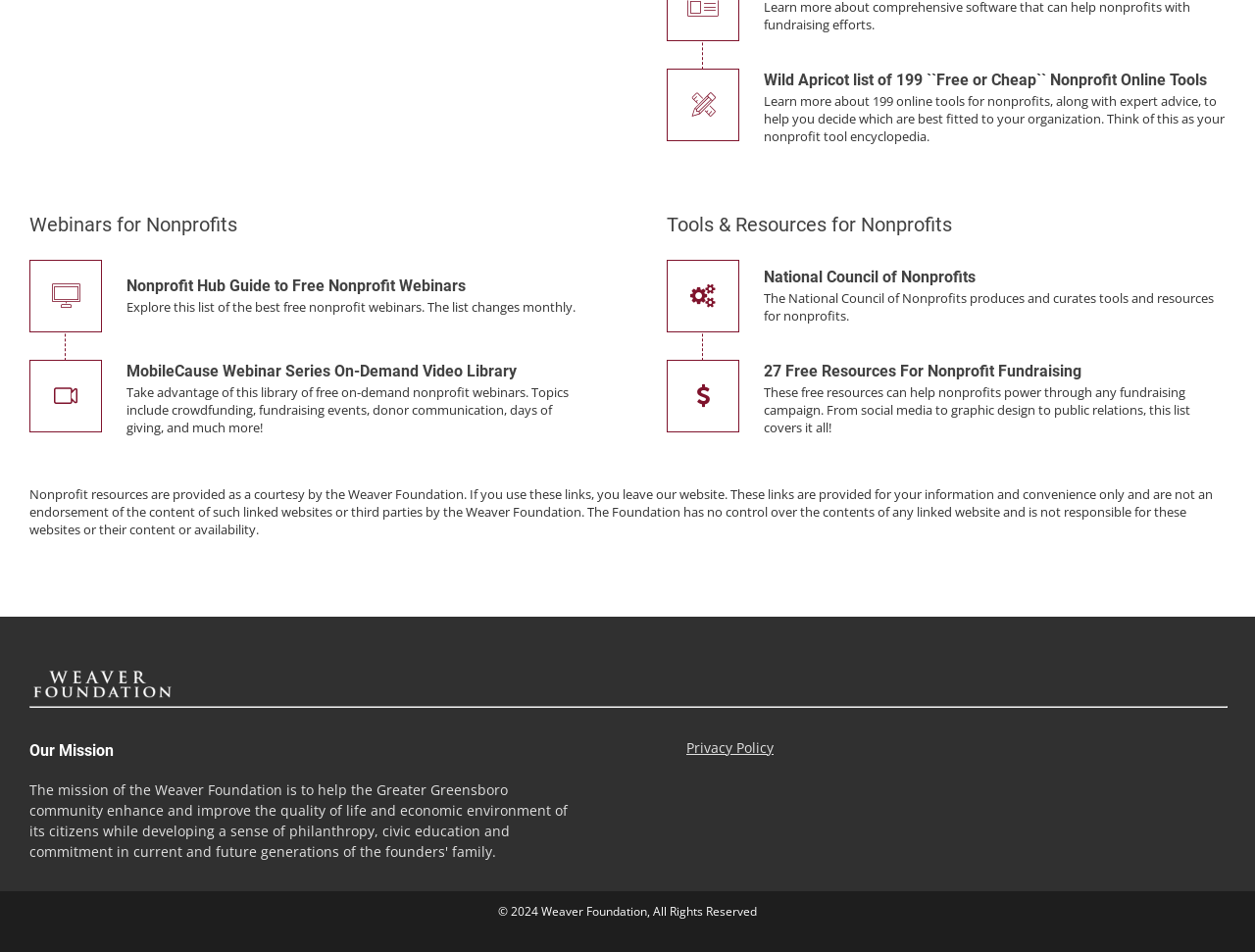Based on the element description Privacy Policy, identify the bounding box coordinates for the UI element. The coordinates should be in the format (top-left x, top-left y, bottom-right x, bottom-right y) and within the 0 to 1 range.

[0.547, 0.775, 0.616, 0.795]